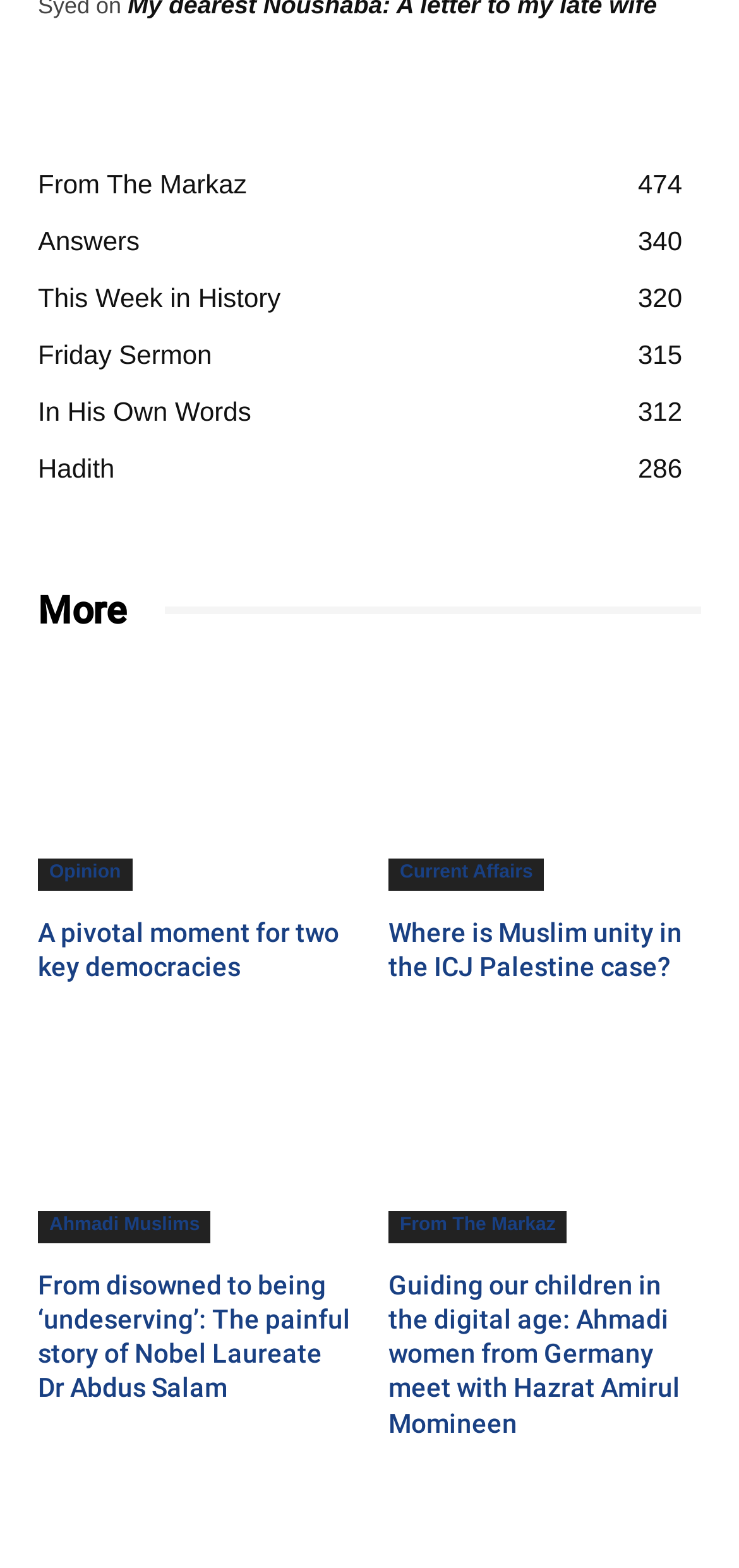Please identify the bounding box coordinates of the clickable region that I should interact with to perform the following instruction: "View 'Guiding our children in the digital age'". The coordinates should be expressed as four float numbers between 0 and 1, i.e., [left, top, right, bottom].

[0.526, 0.653, 0.949, 0.793]